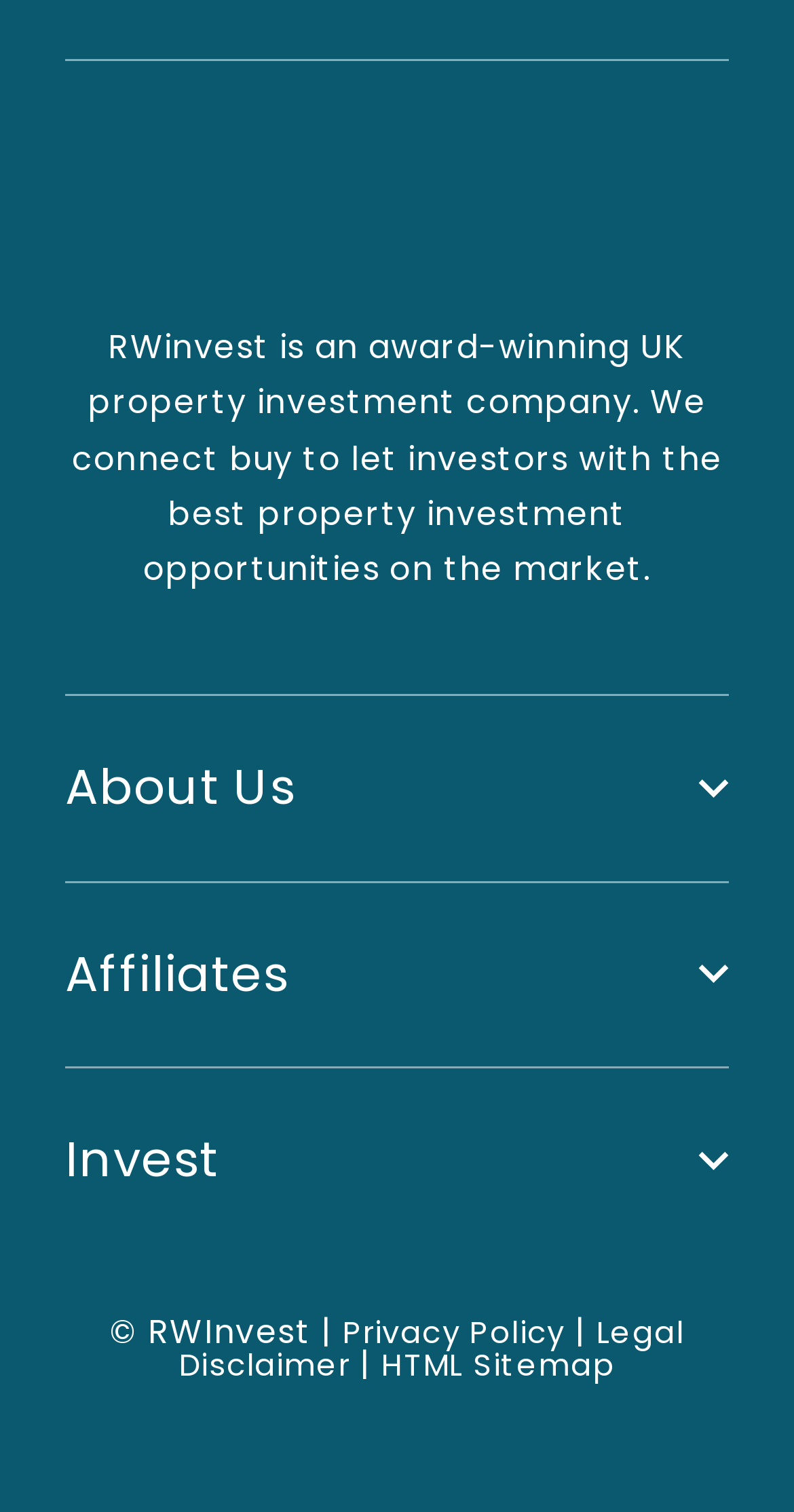Identify and provide the bounding box for the element described by: "Property Investment News".

[0.082, 0.772, 0.639, 0.8]